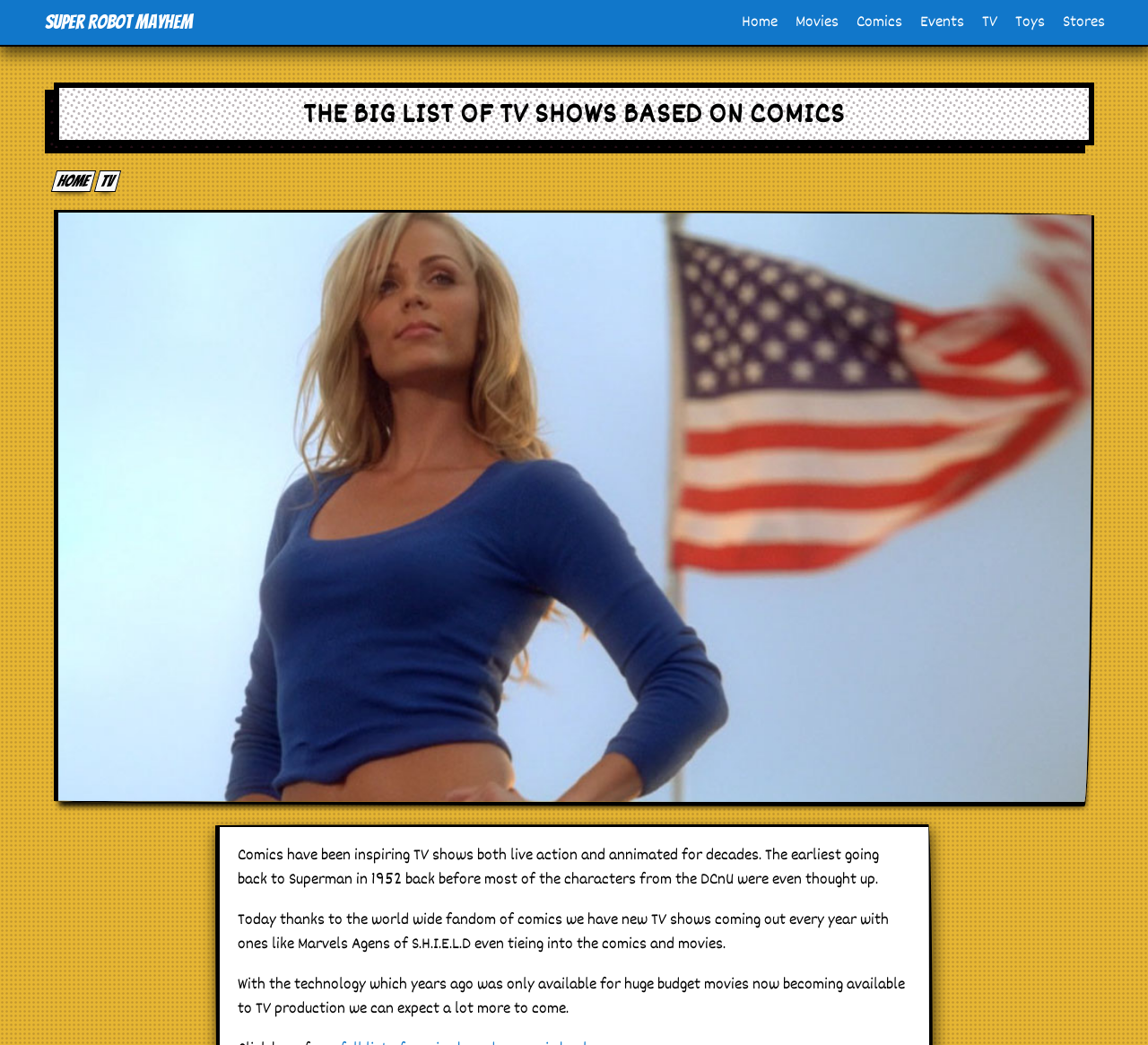Can you give a comprehensive explanation to the question given the content of the image?
How many links are in the top navigation bar?

I counted the links in the top navigation bar, which are 'Home', 'Movies', 'Comics', 'Events', 'TV', 'Toys', and 'Stores'. There are 7 links in total.